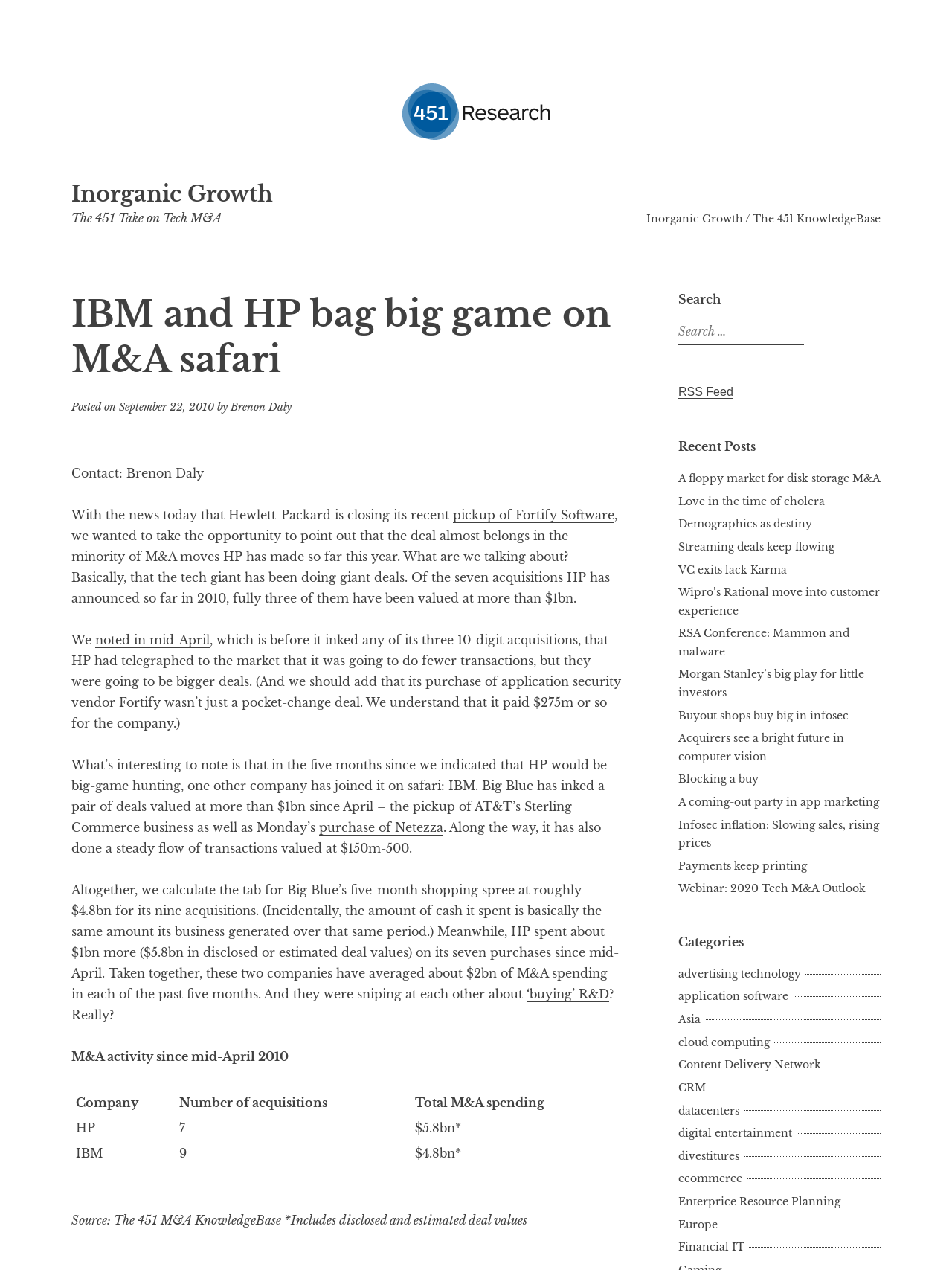Provide the bounding box for the UI element matching this description: "noted in mid-April".

[0.1, 0.498, 0.22, 0.51]